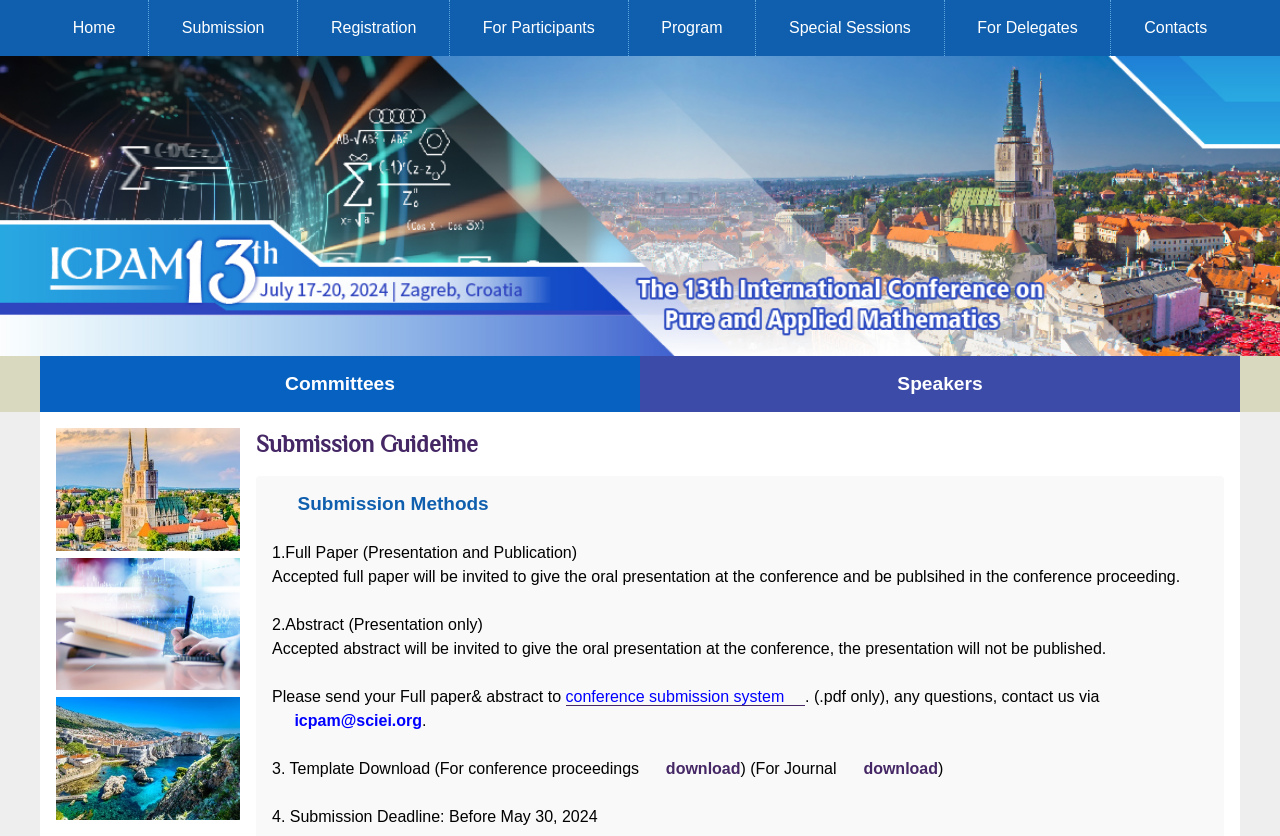Analyze and describe the webpage in a detailed narrative.

The webpage is about the 13th ICPAM 2024 conference. At the top, there are seven navigation links: "Home", "Submission", "Registration", "For Participants", "Program", "Special Sessions", and "For Delegates", followed by "Contacts" at the far right. 

Below the navigation links, there are three images of "МГИМО" logos, aligned vertically on the left side of the page. 

To the right of the logos, there is a section dedicated to the submission guideline. The heading "Submission Guideline" is followed by a description of the submission methods. There are three options: submitting a full paper, submitting an abstract, and downloading templates for conference proceedings and journal publications. Each option has a brief description and relevant links or instructions. The submission deadline is also mentioned, which is before May 30, 2024.